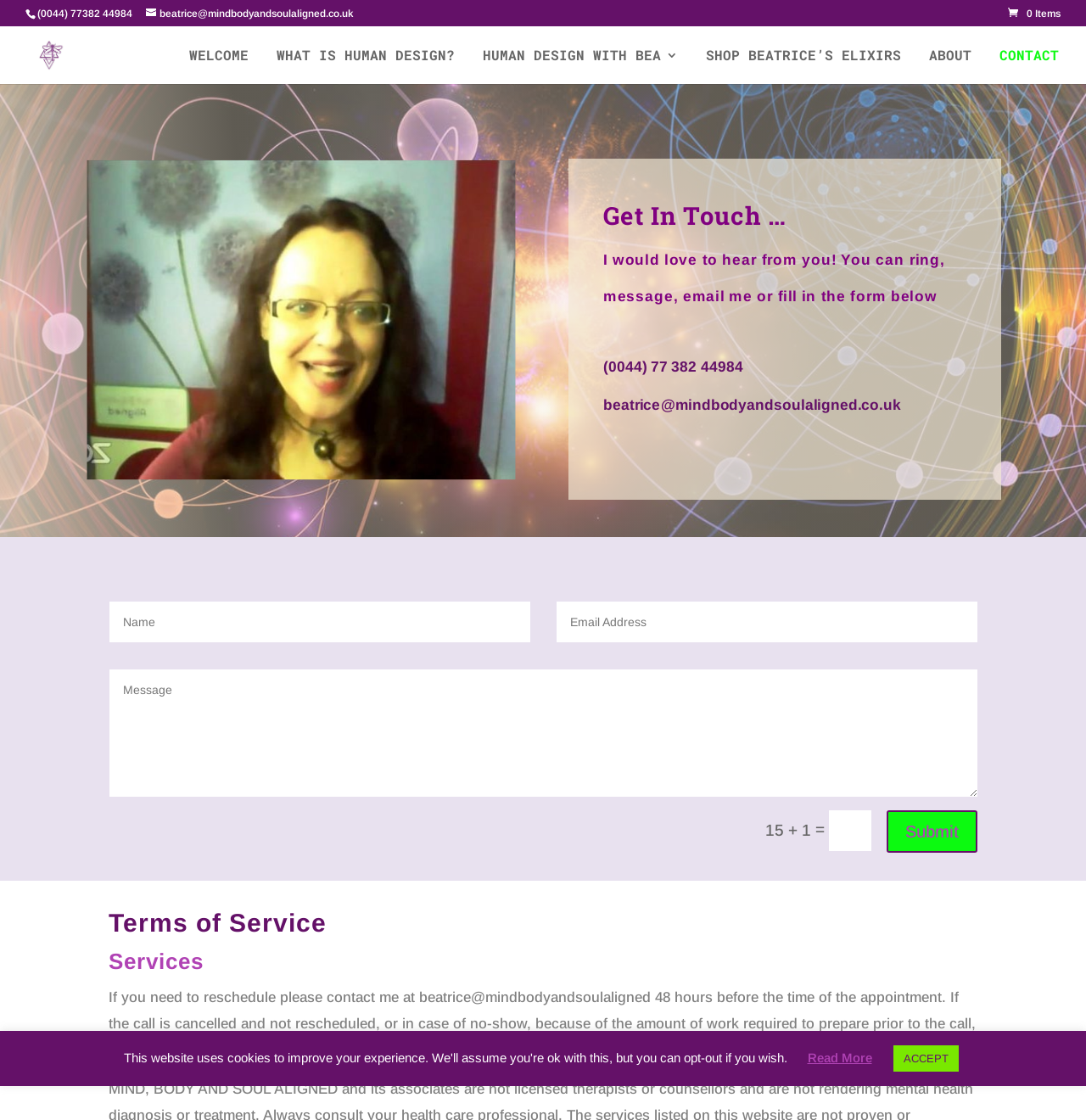What is the email address to contact Beatrice?
Please give a detailed and elaborate answer to the question.

I found the email address by looking at the link element with the text 'beatrice@mindbodyandsoulaligned.co.uk' located in the contact information section.